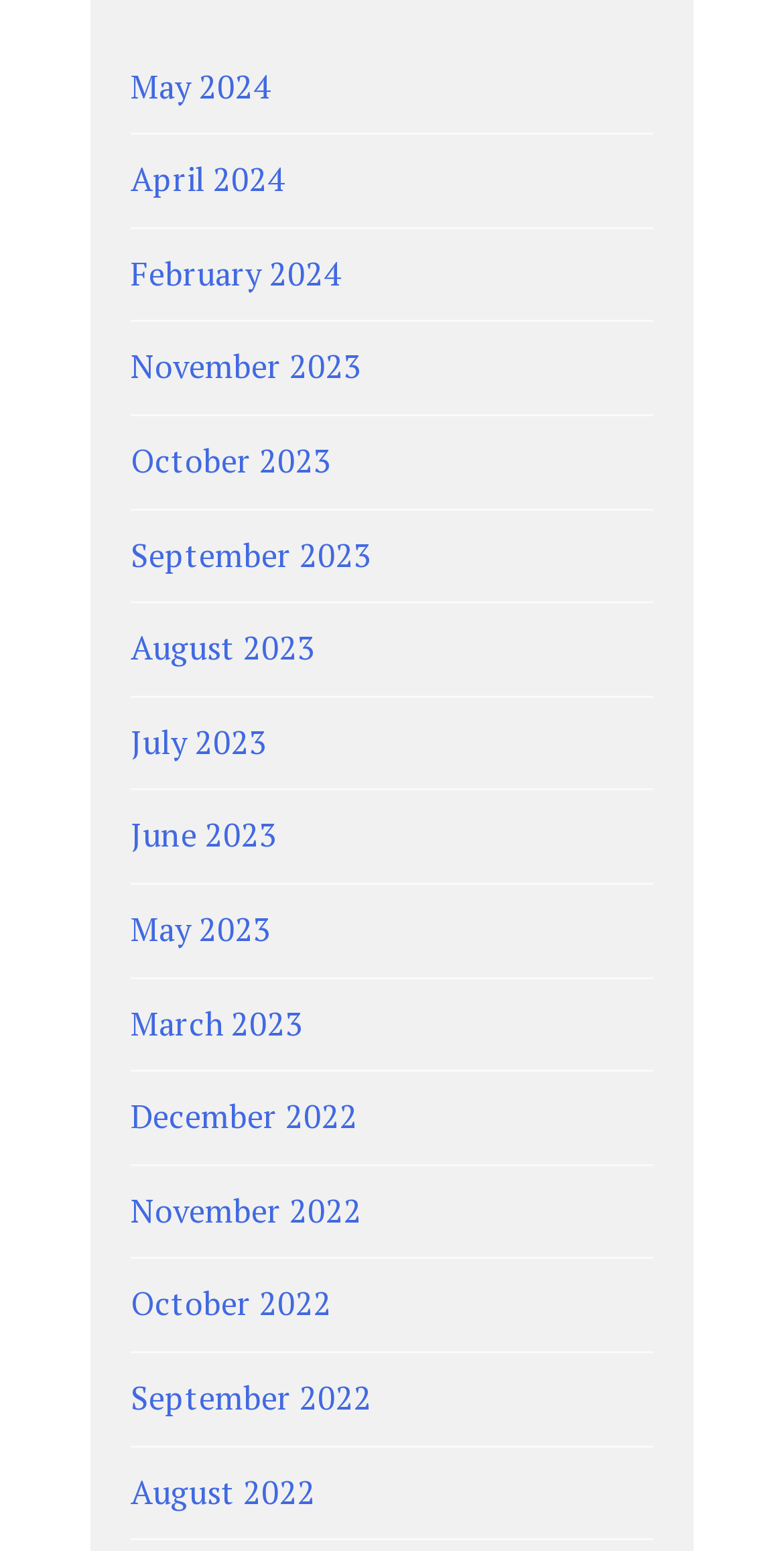Using the provided element description: "moving advice", determine the bounding box coordinates of the corresponding UI element in the screenshot.

None